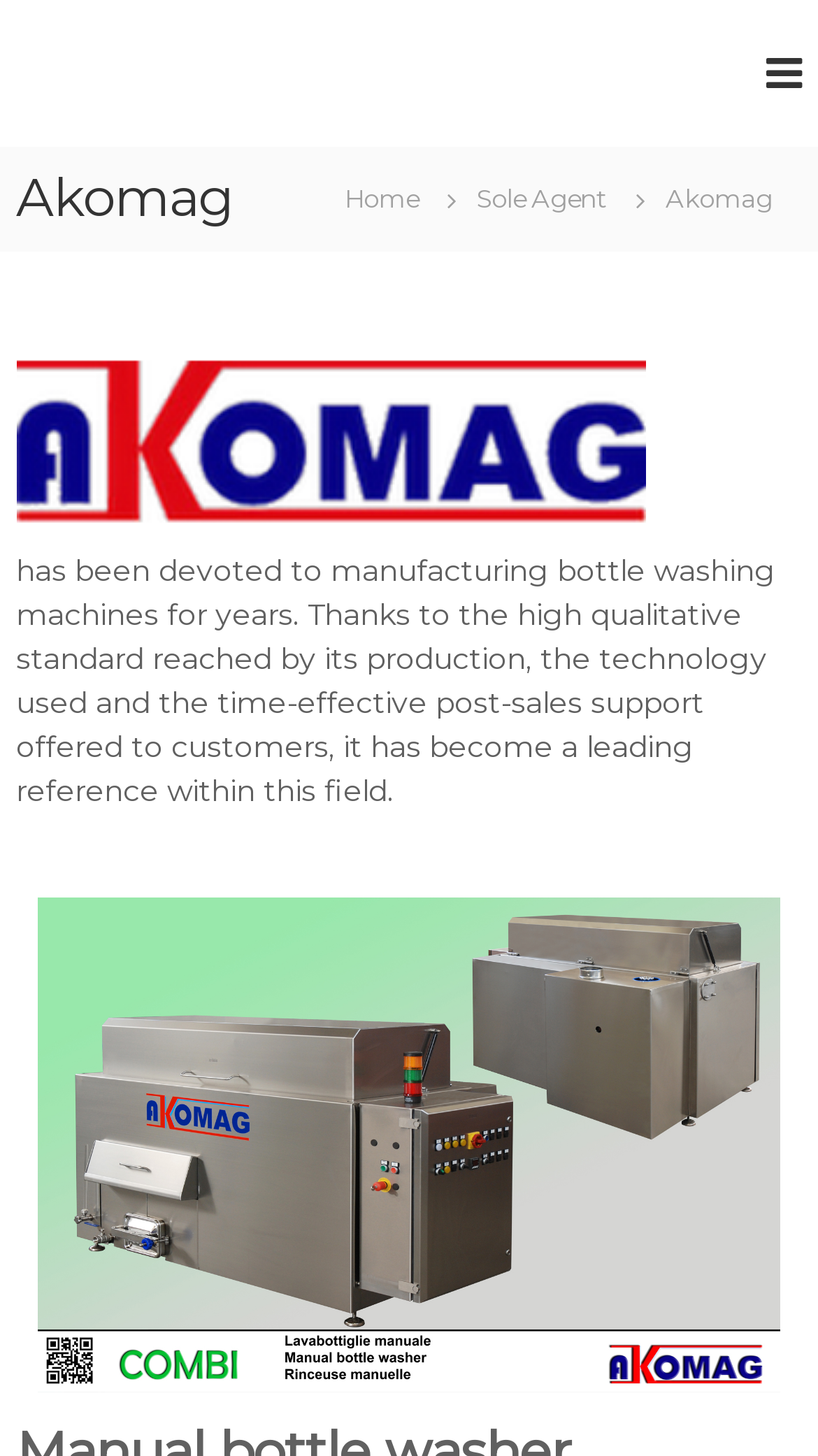Produce an elaborate caption capturing the essence of the webpage.

The webpage is about Akomag, a German engineering and machinery company. At the top-left corner, there is a "Skip to content" link. Below it, a prominent static text "We deliver ’The Best Quality’" is displayed, taking up a significant portion of the top section. 

To the right of the "Skip to content" link, there is a heading "Akomag" followed by two links, "Home" and "Sole Agent", which are positioned side by side. The "Sole Agent" link has an icon preceding it, and below it, there is an image that spans almost the entire width of the page. 

Below the image, a block of text describes the company, stating that it has been devoted to manufacturing bottle washing machines for years and has become a leading reference in the field due to its high-quality production, technology, and post-sales support. 

At the bottom of the page, there is another link with an image, which appears to be a call-to-action or a button. Overall, the webpage has a simple and clean layout, with a focus on showcasing the company's mission and products.